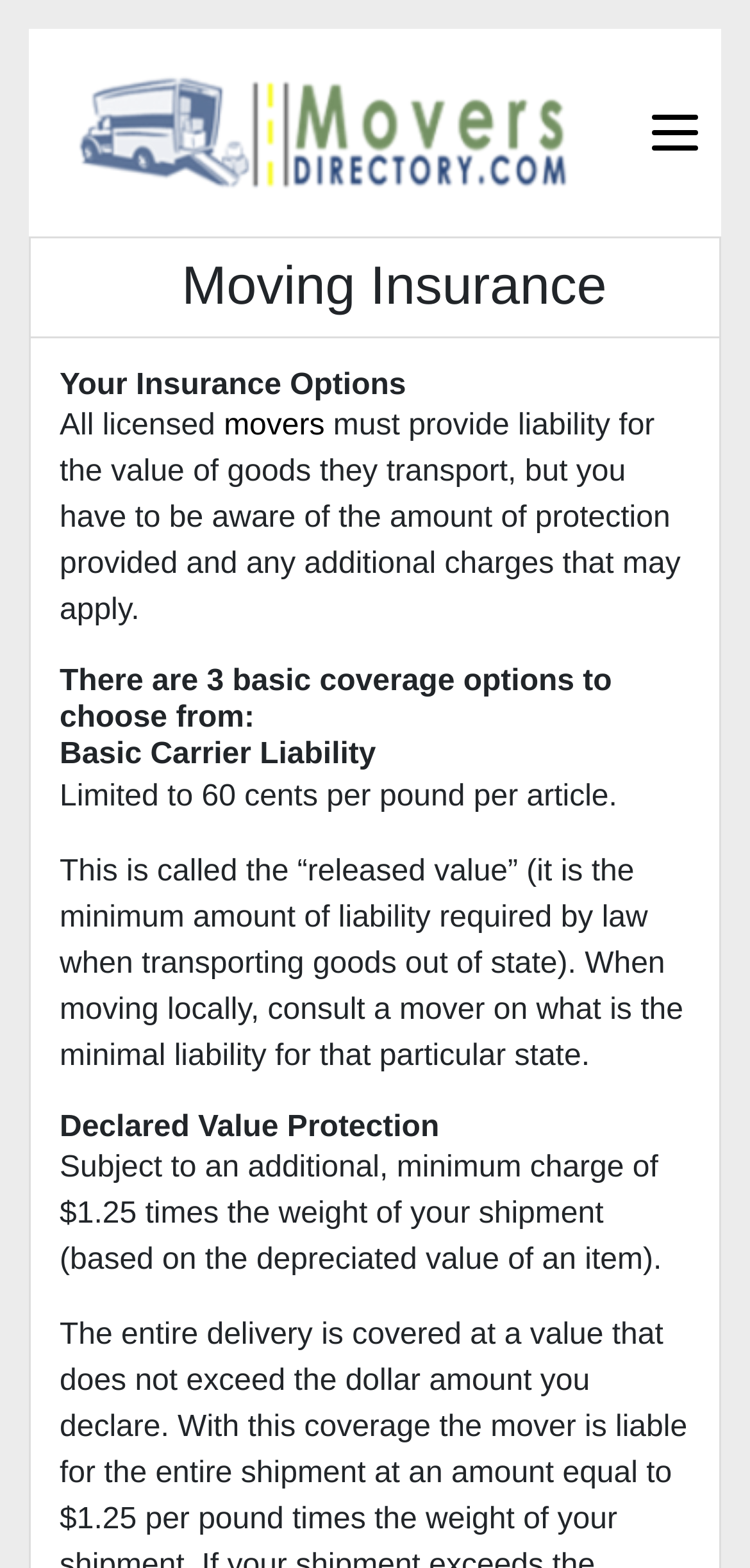Identify the bounding box for the given UI element using the description provided. Coordinates should be in the format (top-left x, top-left y, bottom-right x, bottom-right y) and must be between 0 and 1. Here is the description: alt="logo"

[0.077, 0.047, 0.798, 0.12]